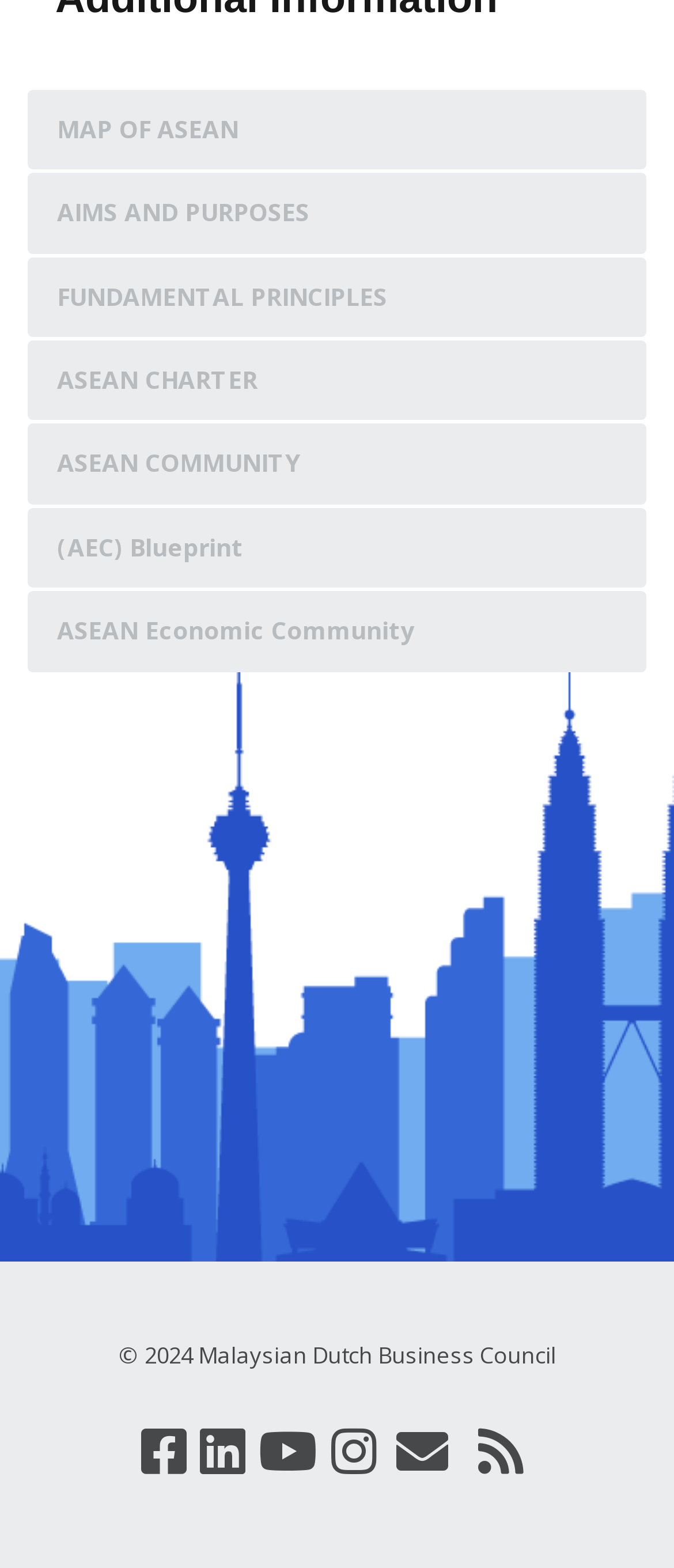Please find the bounding box coordinates of the element that needs to be clicked to perform the following instruction: "Check the AEC Blueprint". The bounding box coordinates should be four float numbers between 0 and 1, represented as [left, top, right, bottom].

[0.041, 0.324, 0.959, 0.375]